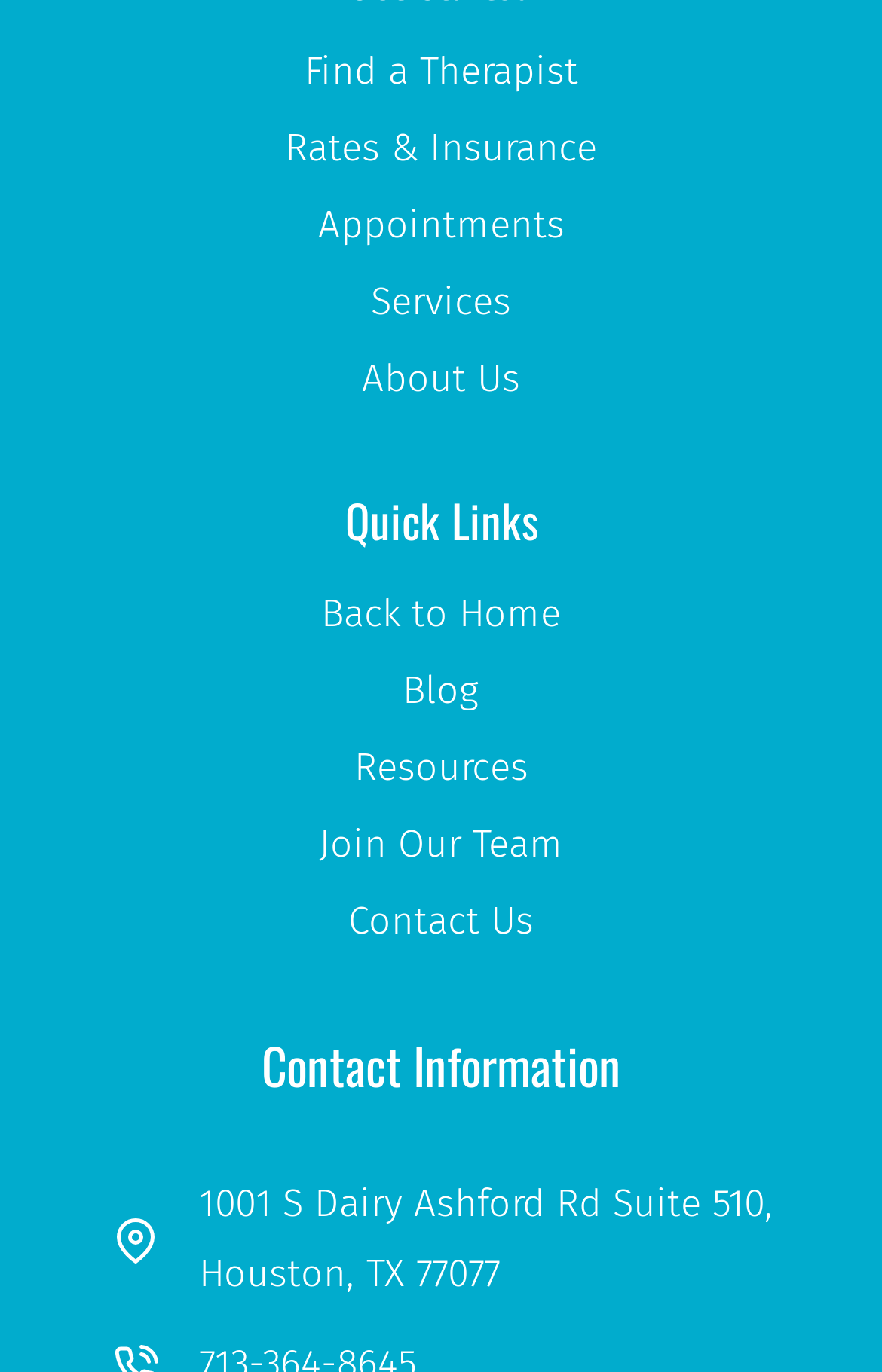Give a one-word or short phrase answer to the question: 
What is the first quick link?

Back to Home